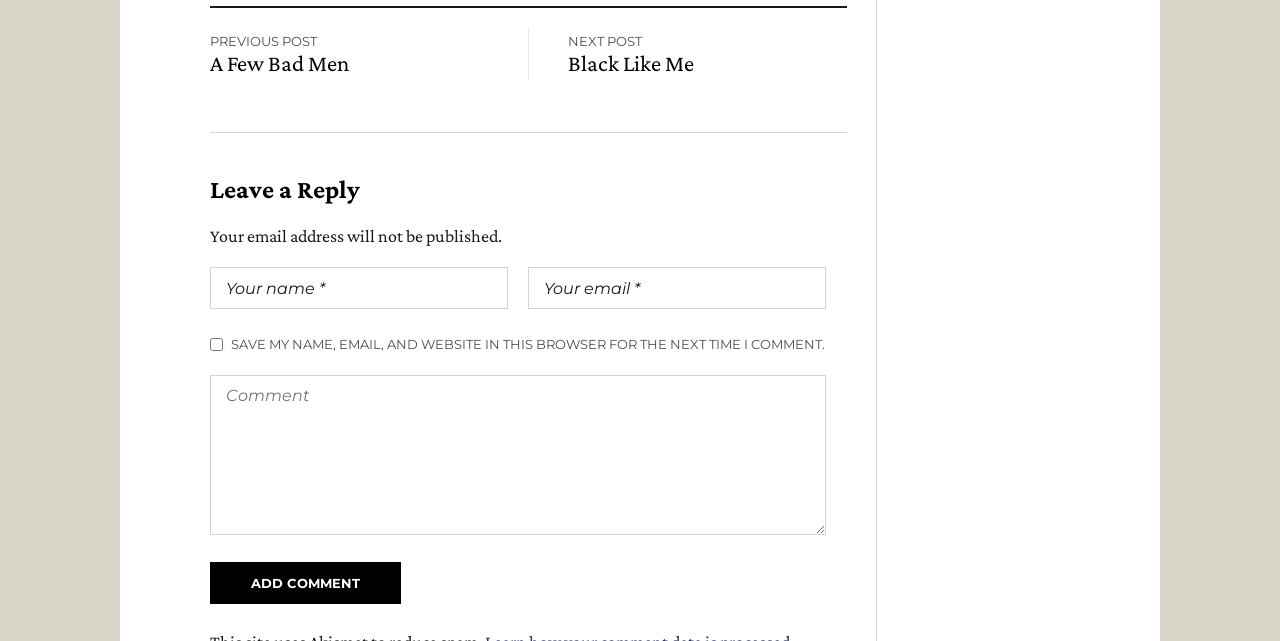How many links are present on the webpage?
Please give a detailed and thorough answer to the question, covering all relevant points.

There are two links present on the webpage, one labeled 'A Few Bad Men' and the other labeled 'Black Like Me', which are likely links to previous and next posts.